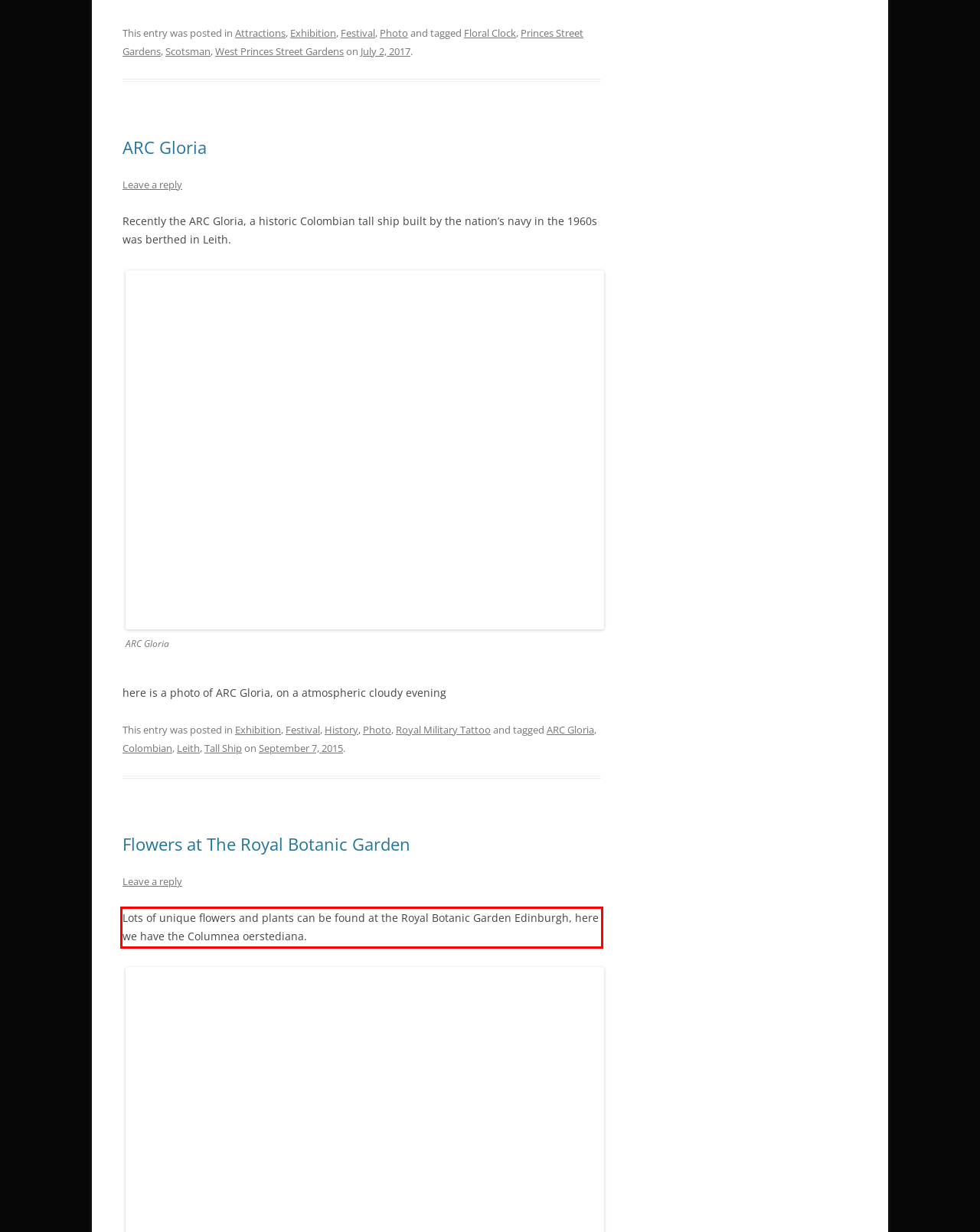Please examine the screenshot of the webpage and read the text present within the red rectangle bounding box.

Lots of unique flowers and plants can be found at the Royal Botanic Garden Edinburgh, here we have the Columnea oerstediana.